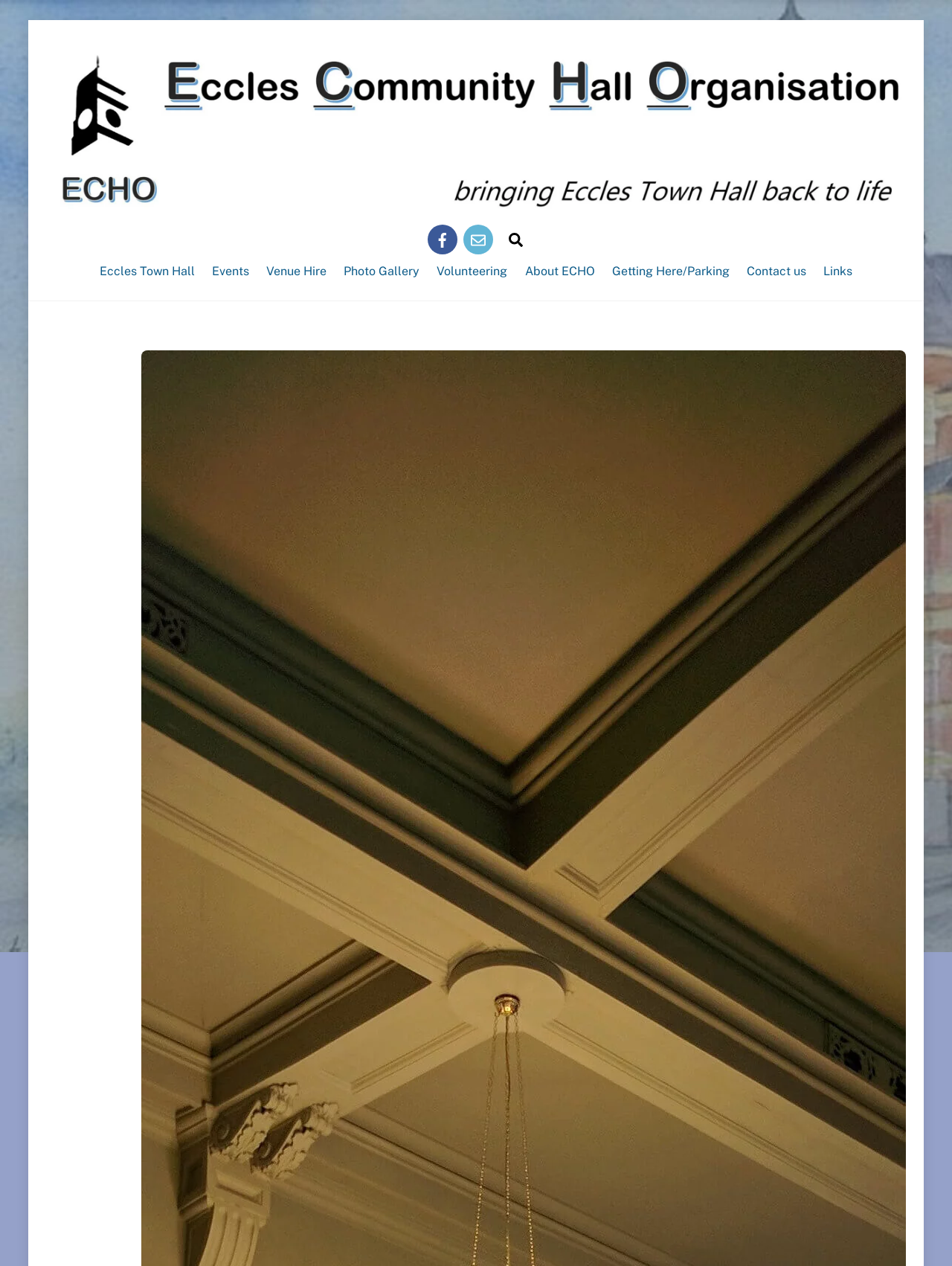Please indicate the bounding box coordinates of the element's region to be clicked to achieve the instruction: "contact ECHO via email". Provide the coordinates as four float numbers between 0 and 1, i.e., [left, top, right, bottom].

[0.487, 0.183, 0.518, 0.194]